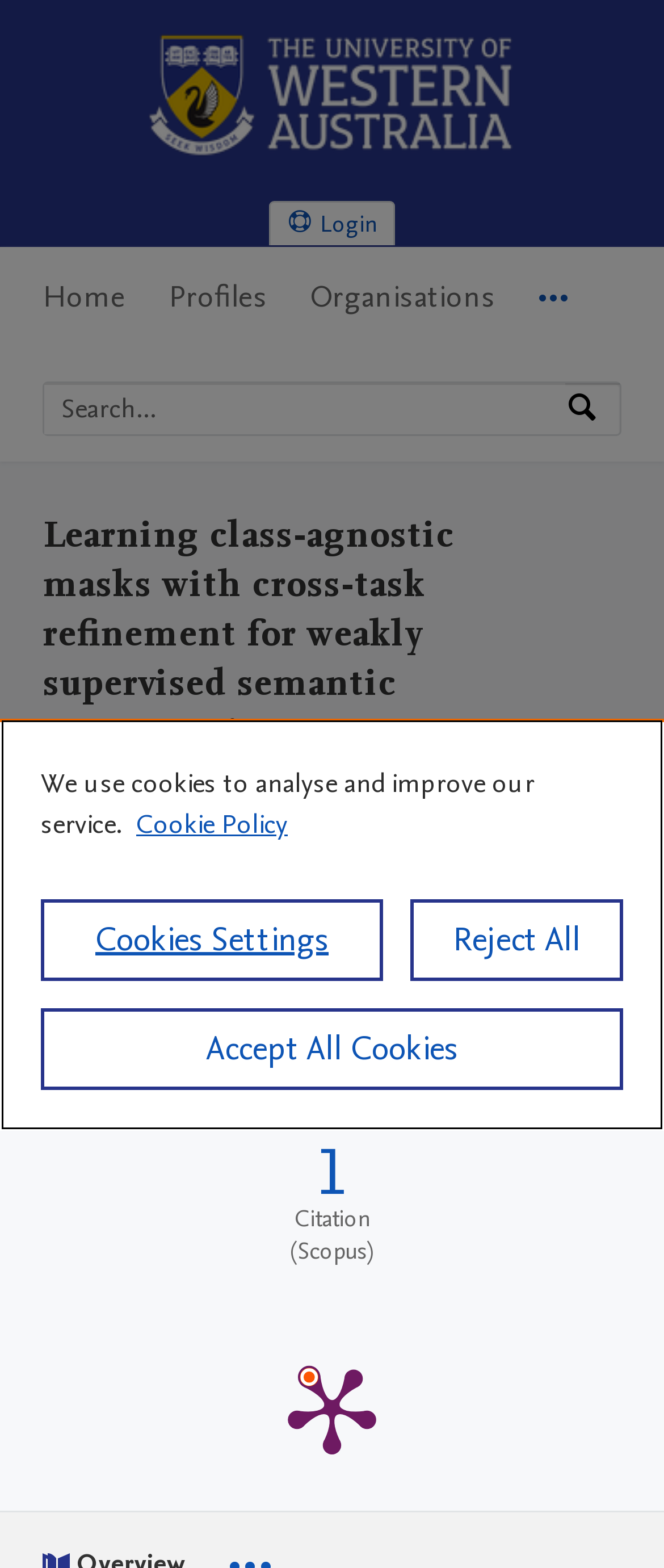Determine the bounding box coordinates of the element that should be clicked to execute the following command: "Search by expertise, name or affiliation".

[0.067, 0.245, 0.851, 0.277]